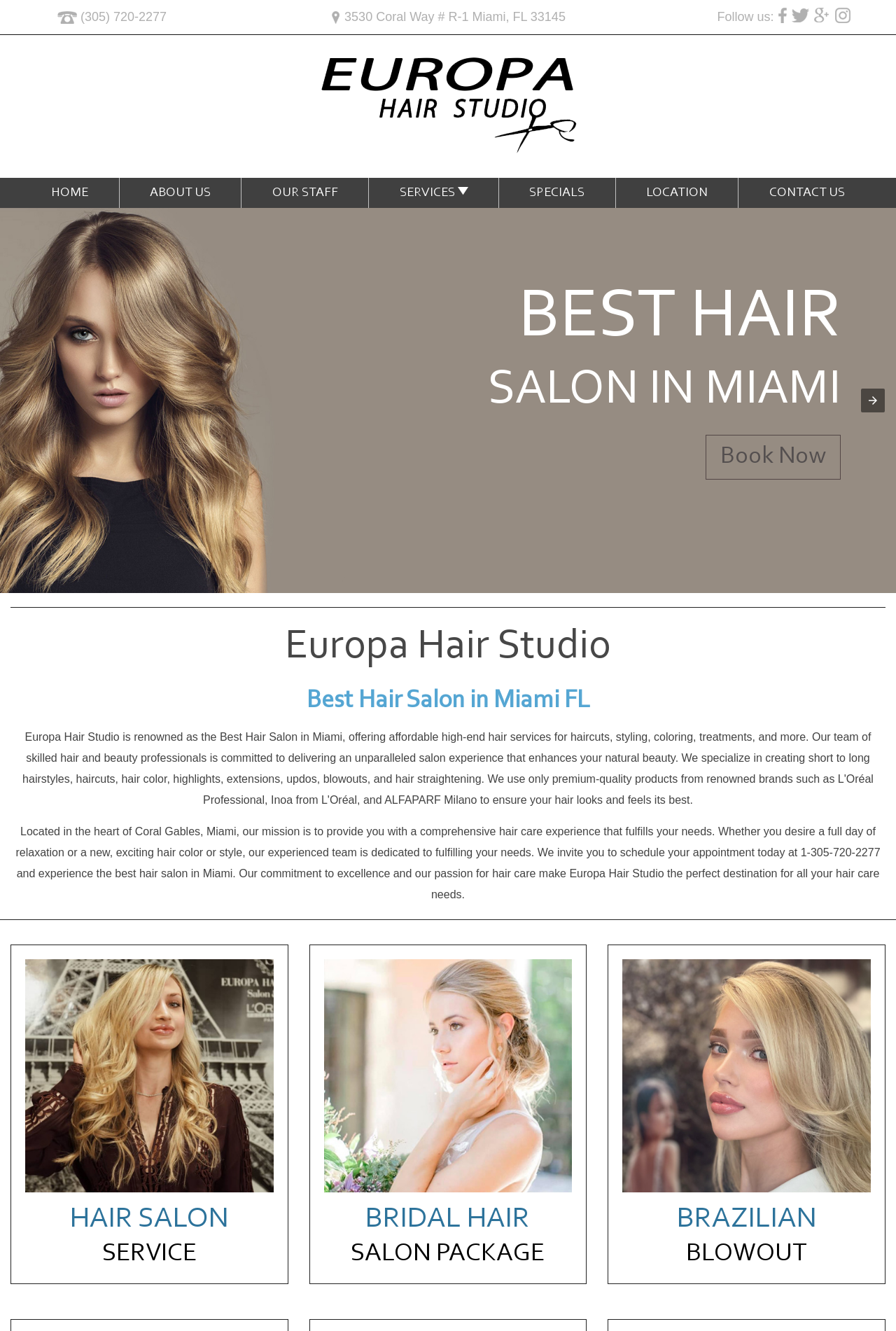Identify the bounding box of the UI component described as: "parent_node: Follow us:".

[0.864, 0.005, 0.879, 0.021]